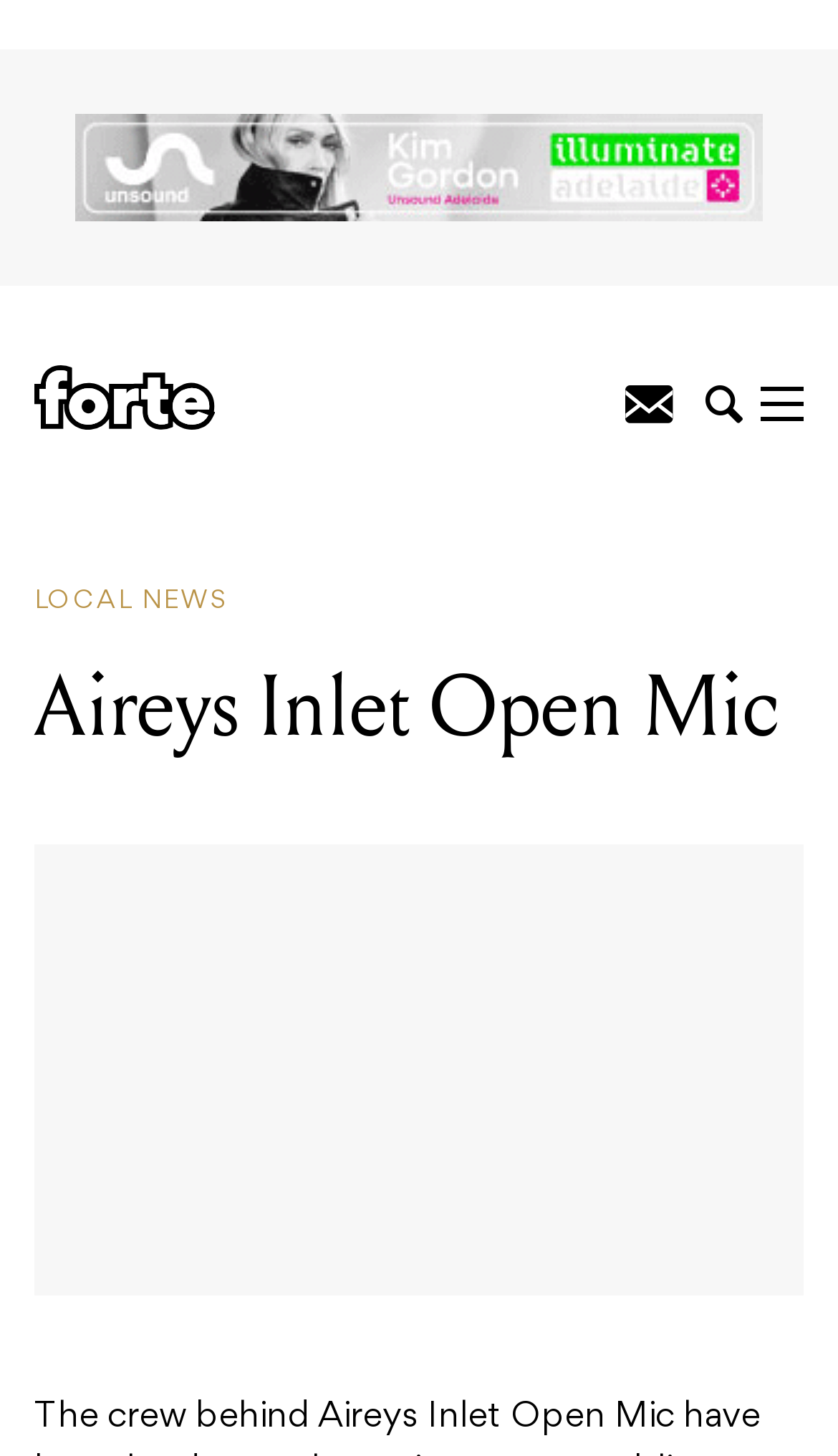Provide the bounding box coordinates of the UI element this sentence describes: "Local news".

[0.041, 0.4, 0.313, 0.427]